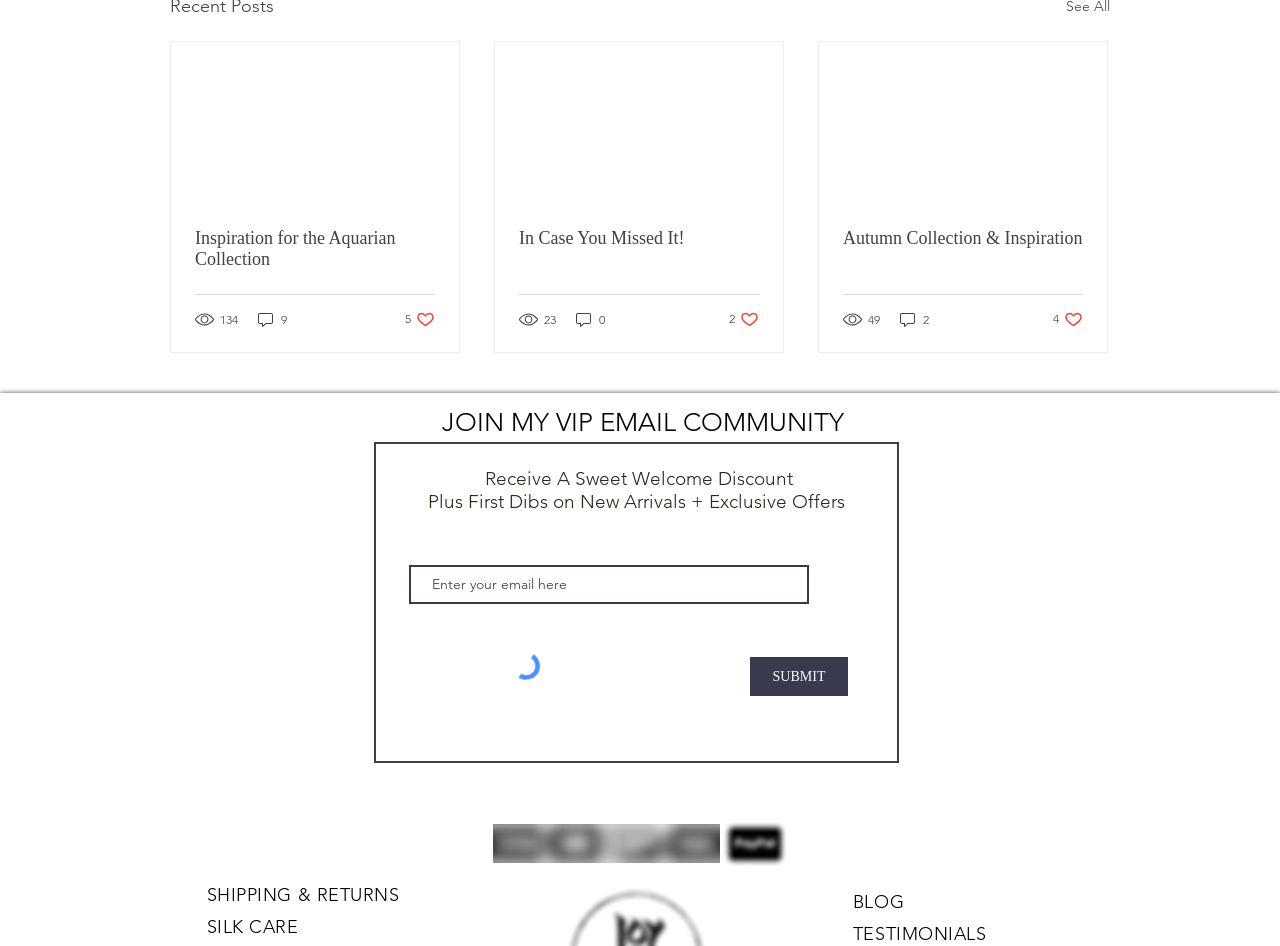Please identify the bounding box coordinates of the element's region that needs to be clicked to fulfill the following instruction: "Enter your email here". The bounding box coordinates should consist of four float numbers between 0 and 1, i.e., [left, top, right, bottom].

[0.32, 0.597, 0.632, 0.638]